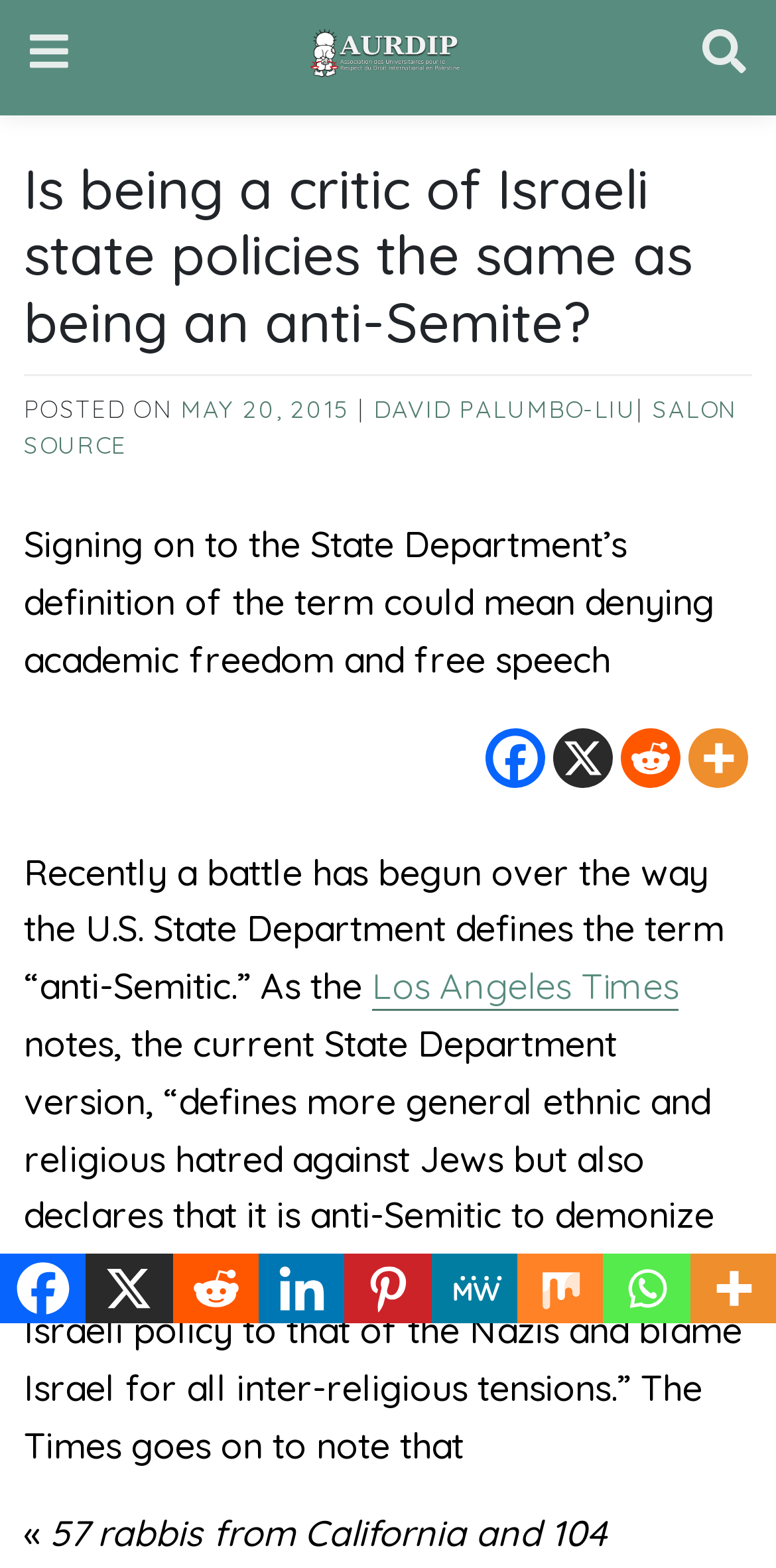Determine the coordinates of the bounding box that should be clicked to complete the instruction: "Pin the article". The coordinates should be represented by four float numbers between 0 and 1: [left, top, right, bottom].

None